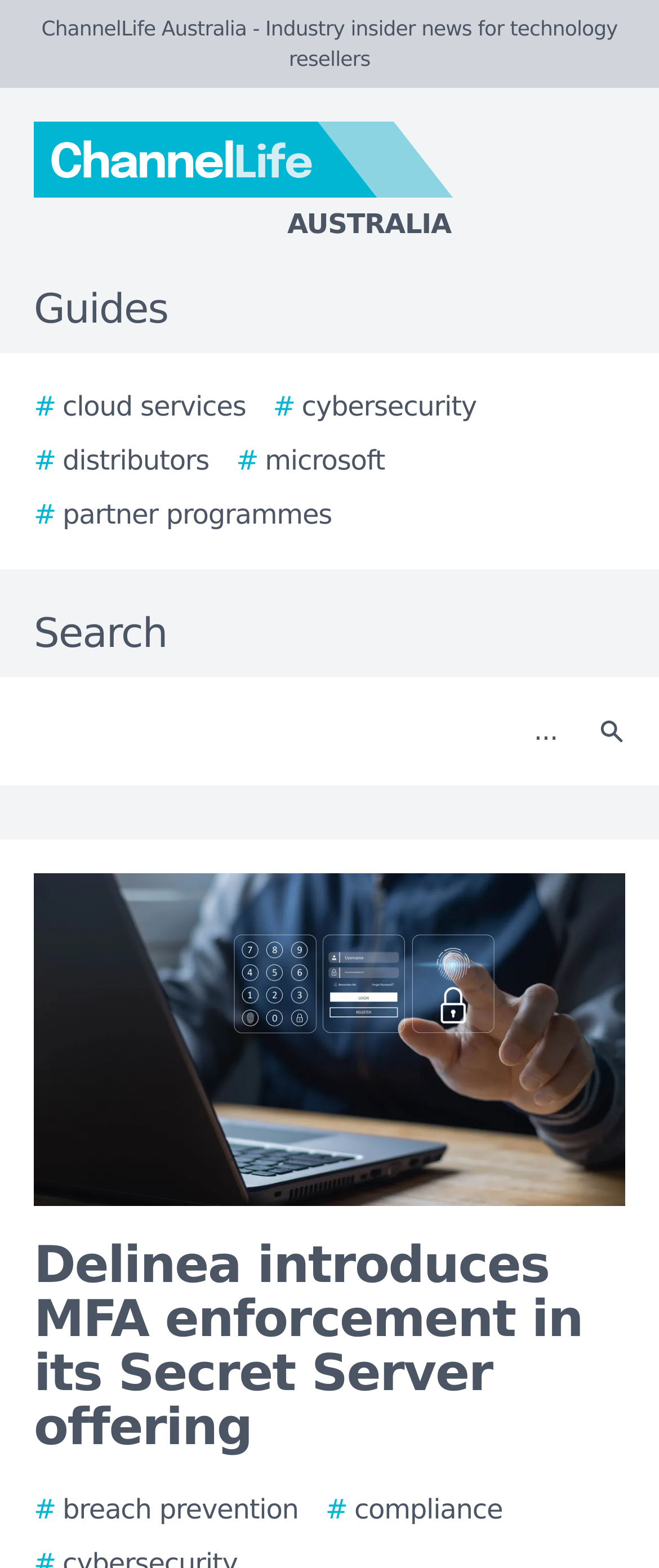Please locate the bounding box coordinates of the element that needs to be clicked to achieve the following instruction: "Learn about breach prevention". The coordinates should be four float numbers between 0 and 1, i.e., [left, top, right, bottom].

[0.051, 0.951, 0.453, 0.976]